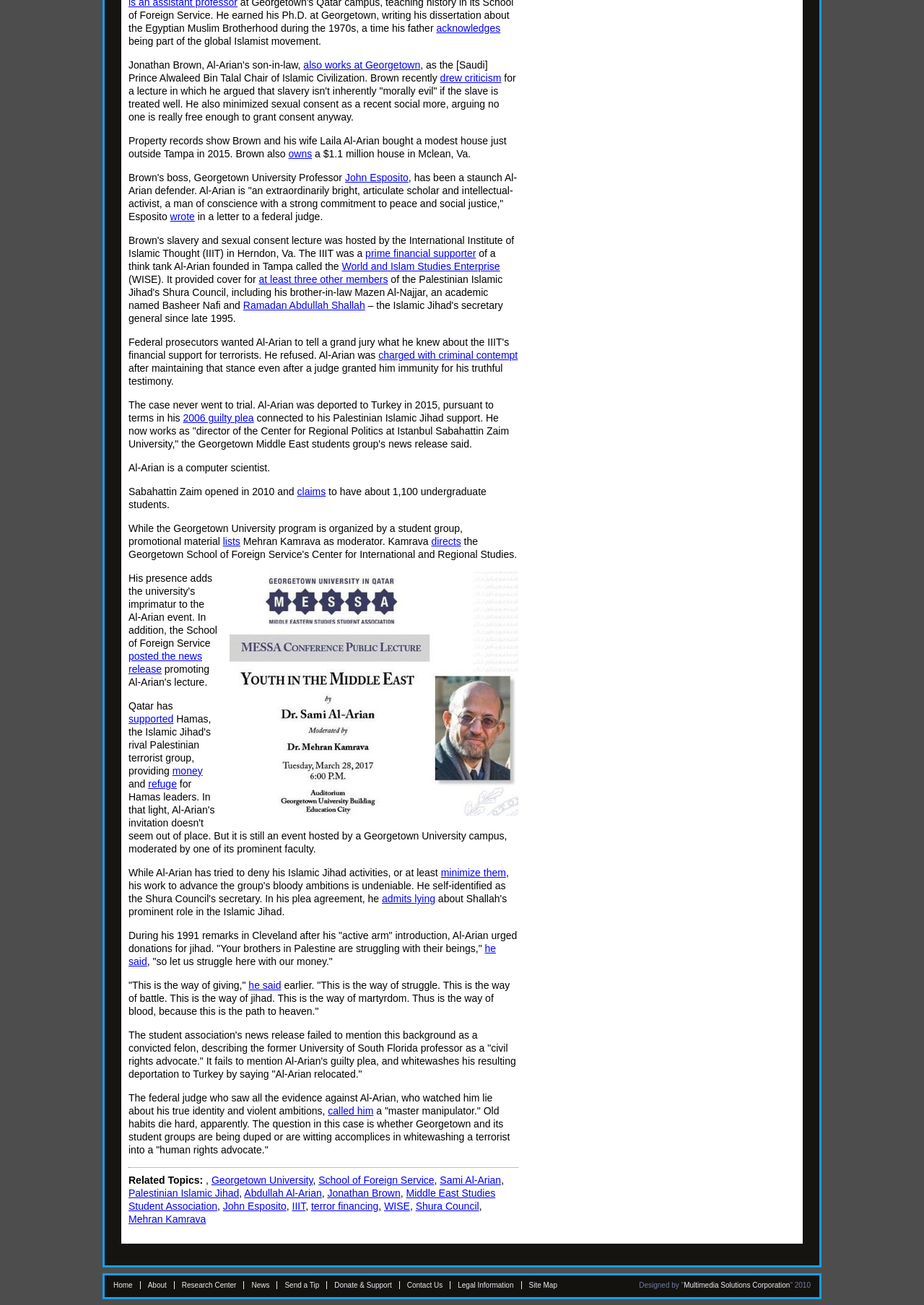Who is the Georgetown University professor mentioned in the article?
Kindly offer a detailed explanation using the data available in the image.

The article mentions a Georgetown University professor named Jonathan Brown, who holds the Prince Alwaleed Bin Talal Chair of Islamic Civilization and has been criticized for his views on slavery and sexual consent.